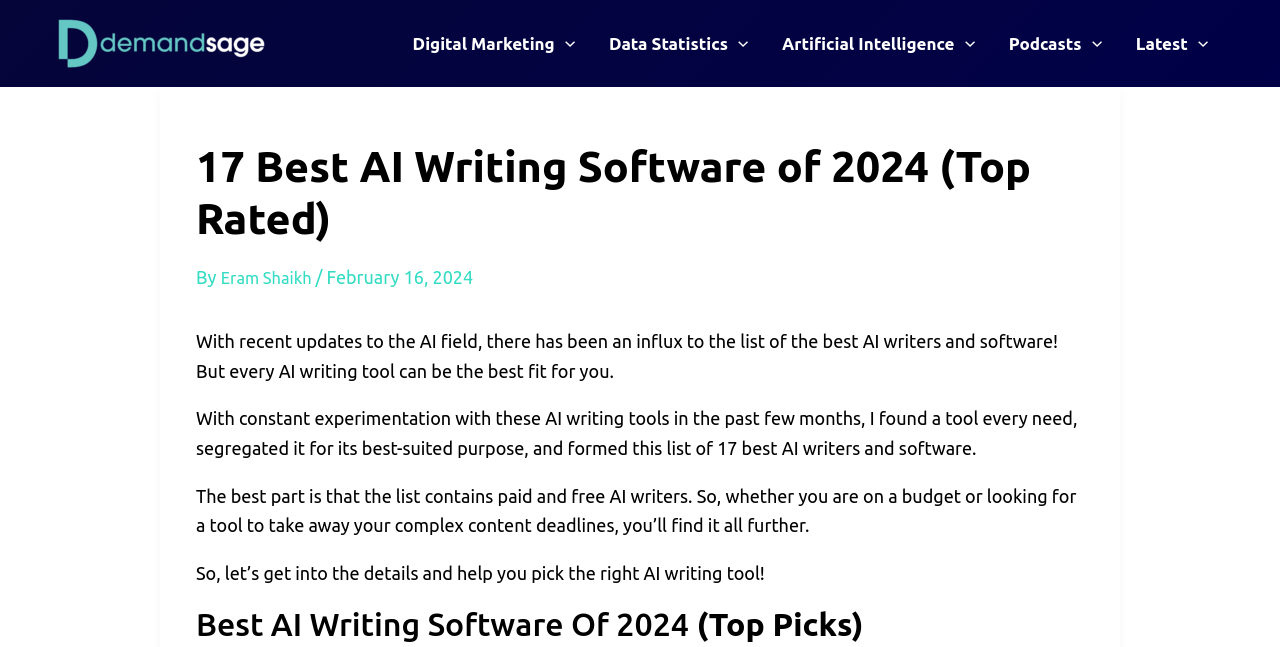What is the author's name?
Refer to the image and give a detailed answer to the query.

The link 'Eram Shaikh' is located next to the text 'By', indicating that Eram Shaikh is the author of the article.